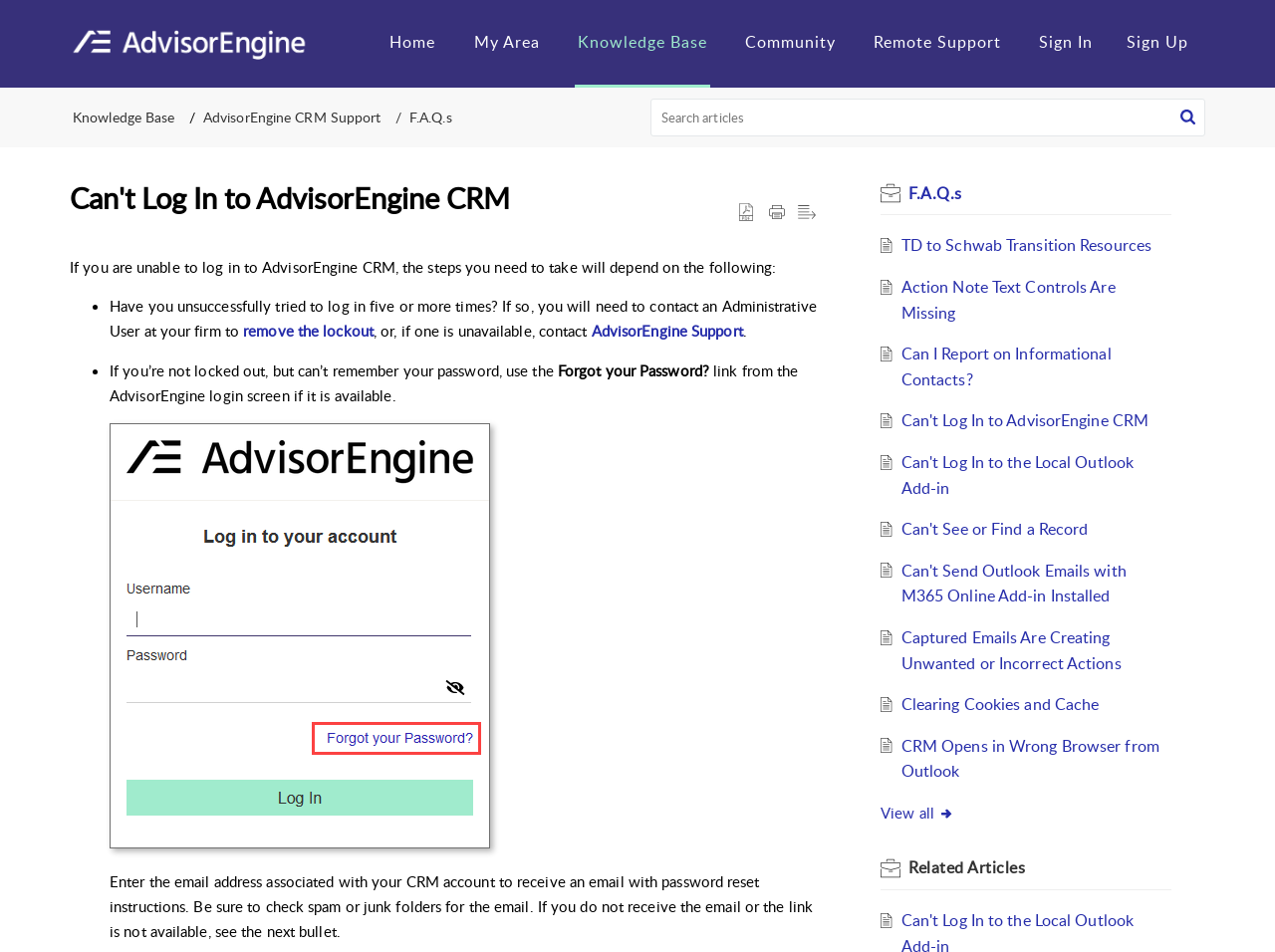Locate the bounding box coordinates of the area you need to click to fulfill this instruction: 'Click on the 'Forgot your Password?' link'. The coordinates must be in the form of four float numbers ranging from 0 to 1: [left, top, right, bottom].

[0.437, 0.379, 0.556, 0.4]